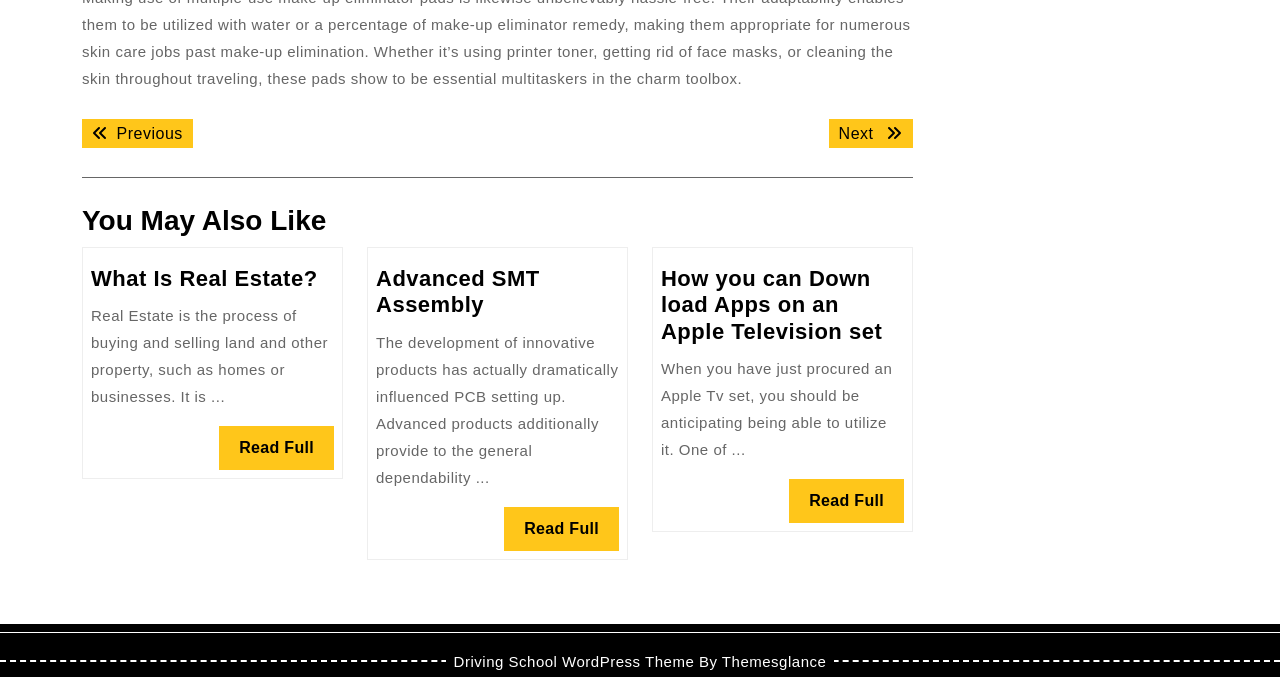Predict the bounding box coordinates for the UI element described as: "#4: 42º00.000' 001º00.000'". The coordinates should be four float numbers between 0 and 1, presented as [left, top, right, bottom].

None